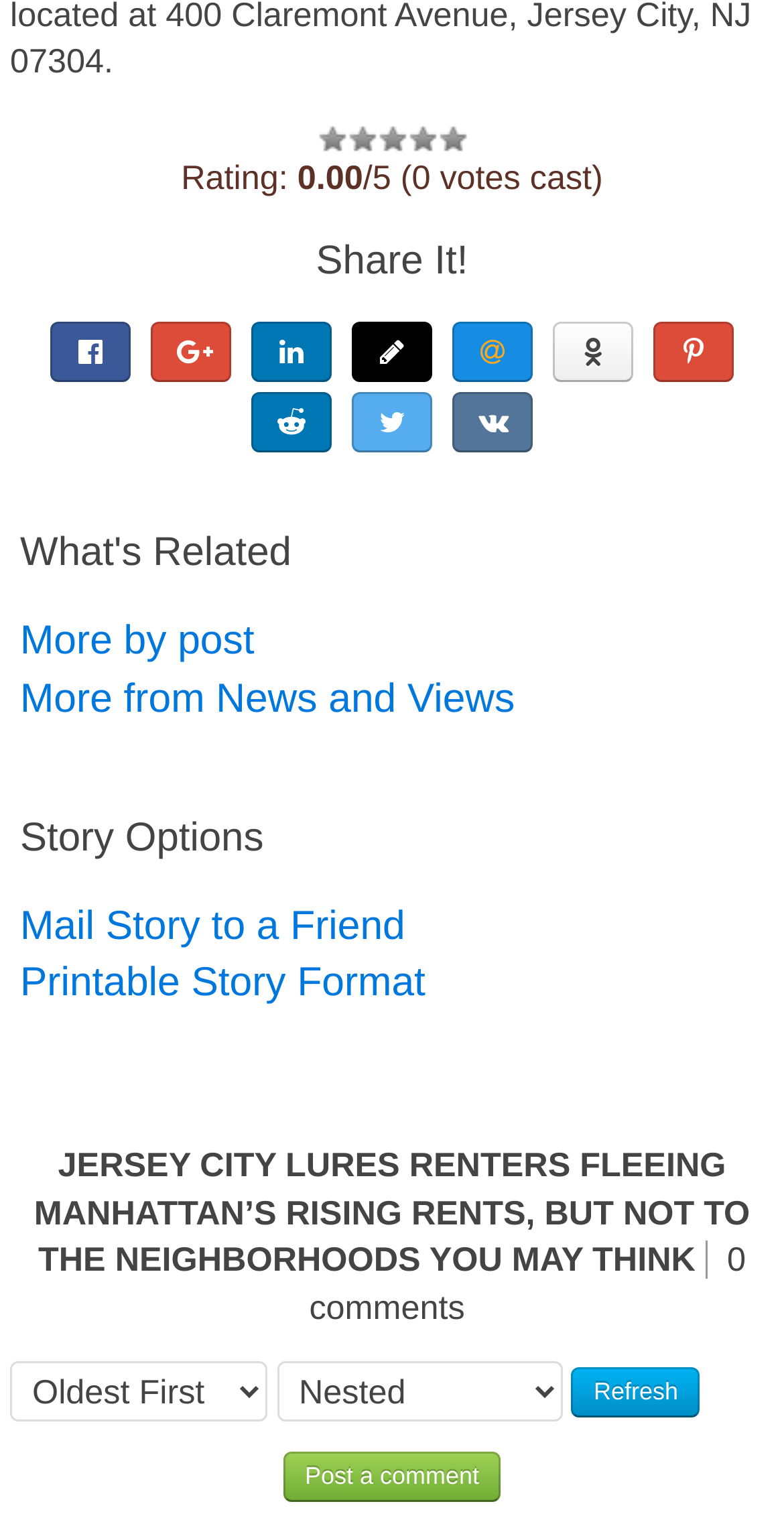Can you determine the bounding box coordinates of the area that needs to be clicked to fulfill the following instruction: "Share on social media"?

[0.064, 0.212, 0.167, 0.252]